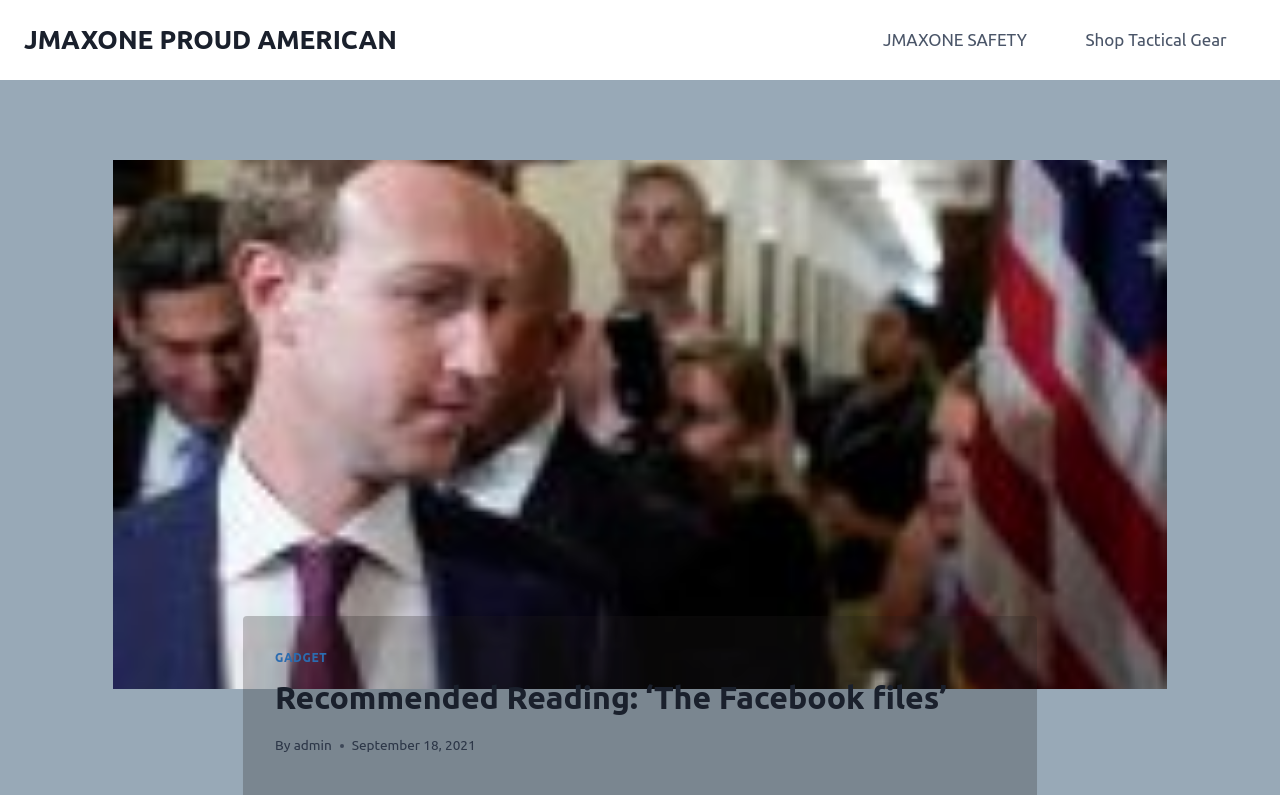What is the name of the author?
We need a detailed and exhaustive answer to the question. Please elaborate.

The author's name is mentioned in the webpage as 'admin', which is a link located below the heading 'Recommended Reading: ‘The Facebook files’’.